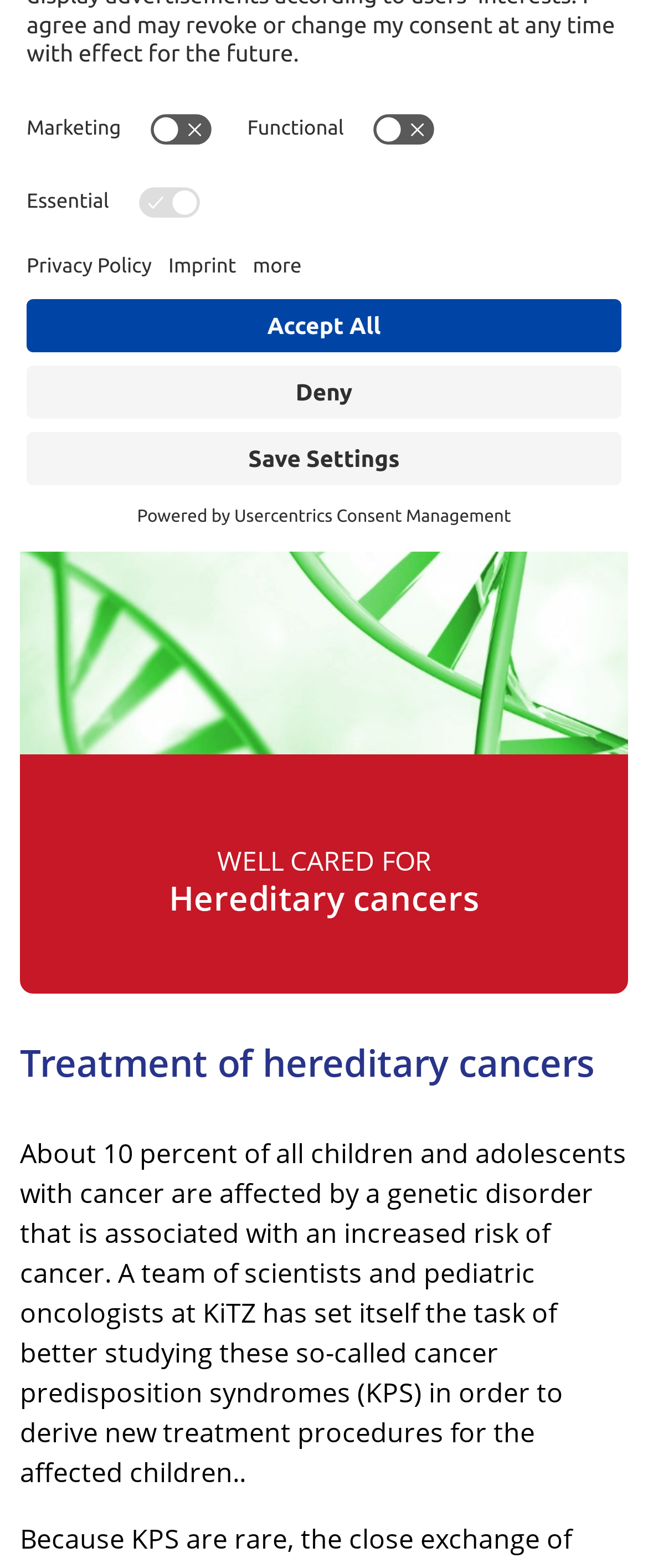Using the provided element description: "Usercentrics Consent Management", identify the bounding box coordinates. The coordinates should be four floats between 0 and 1 in the order [left, top, right, bottom].

[0.361, 0.322, 0.789, 0.335]